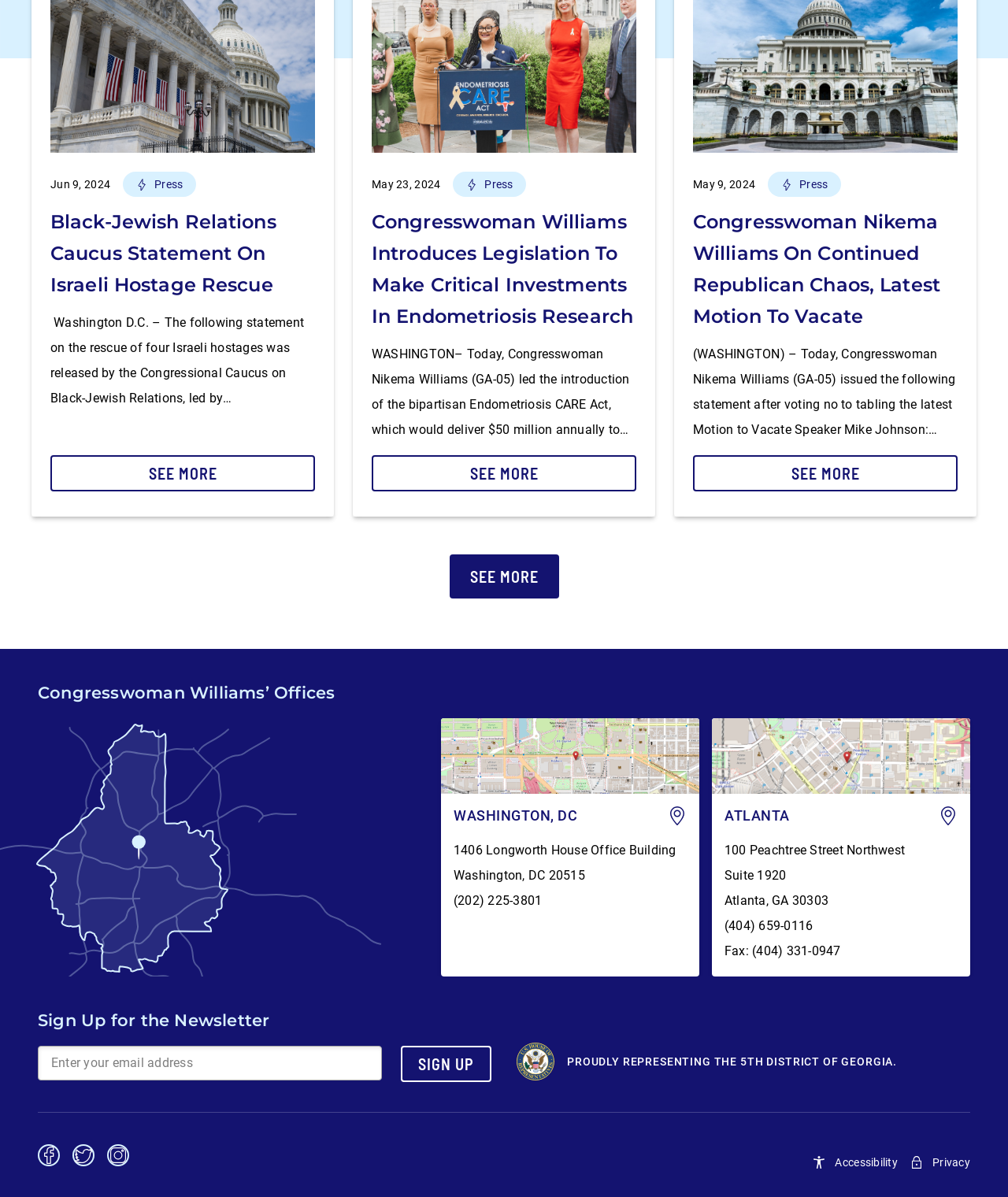Provide a single word or phrase to answer the given question: 
What is the name of the congresswoman?

Nikema Williams